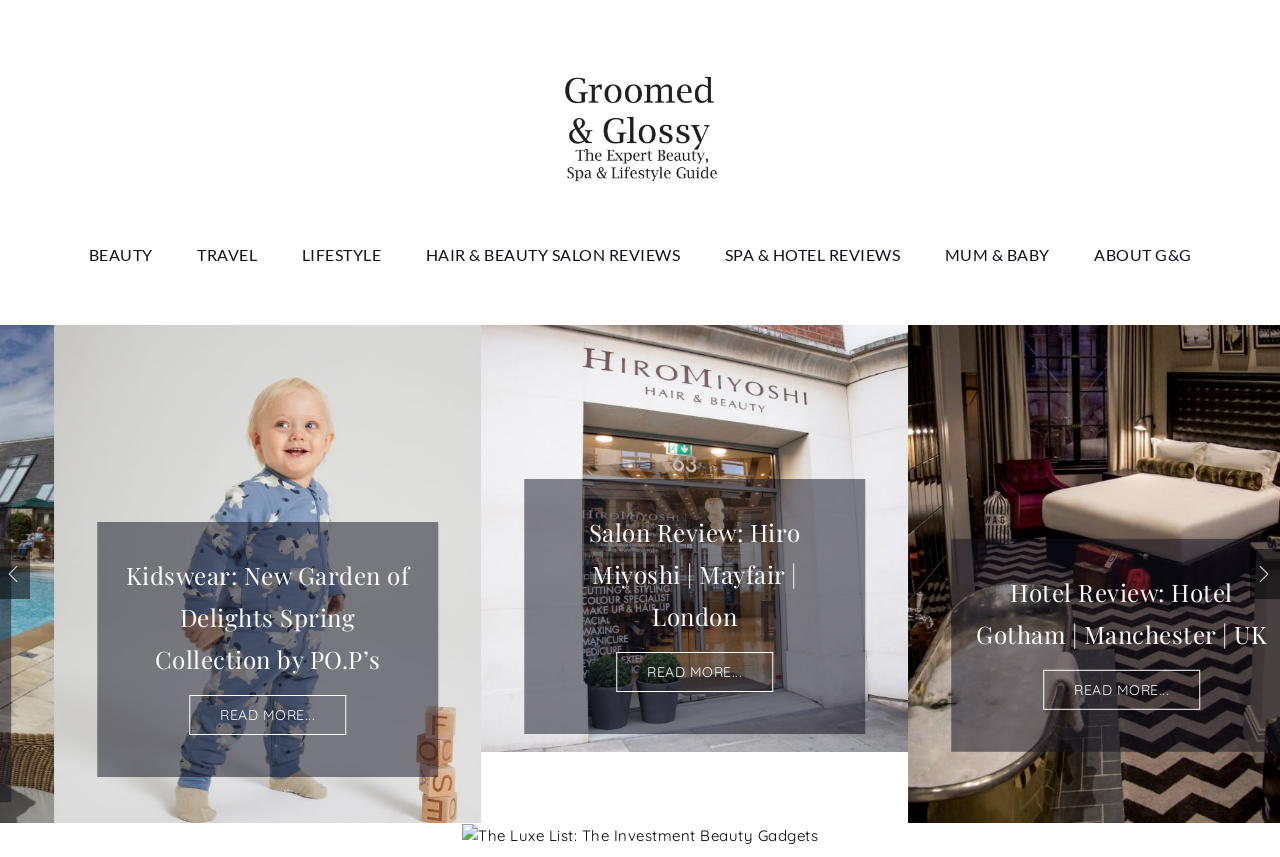Can you find the bounding box coordinates for the element to click on to achieve the instruction: "Read more about 'Kidswear: New Garden of Delights Spring Collection by PO.P’s'"?

[0.105, 0.811, 0.228, 0.858]